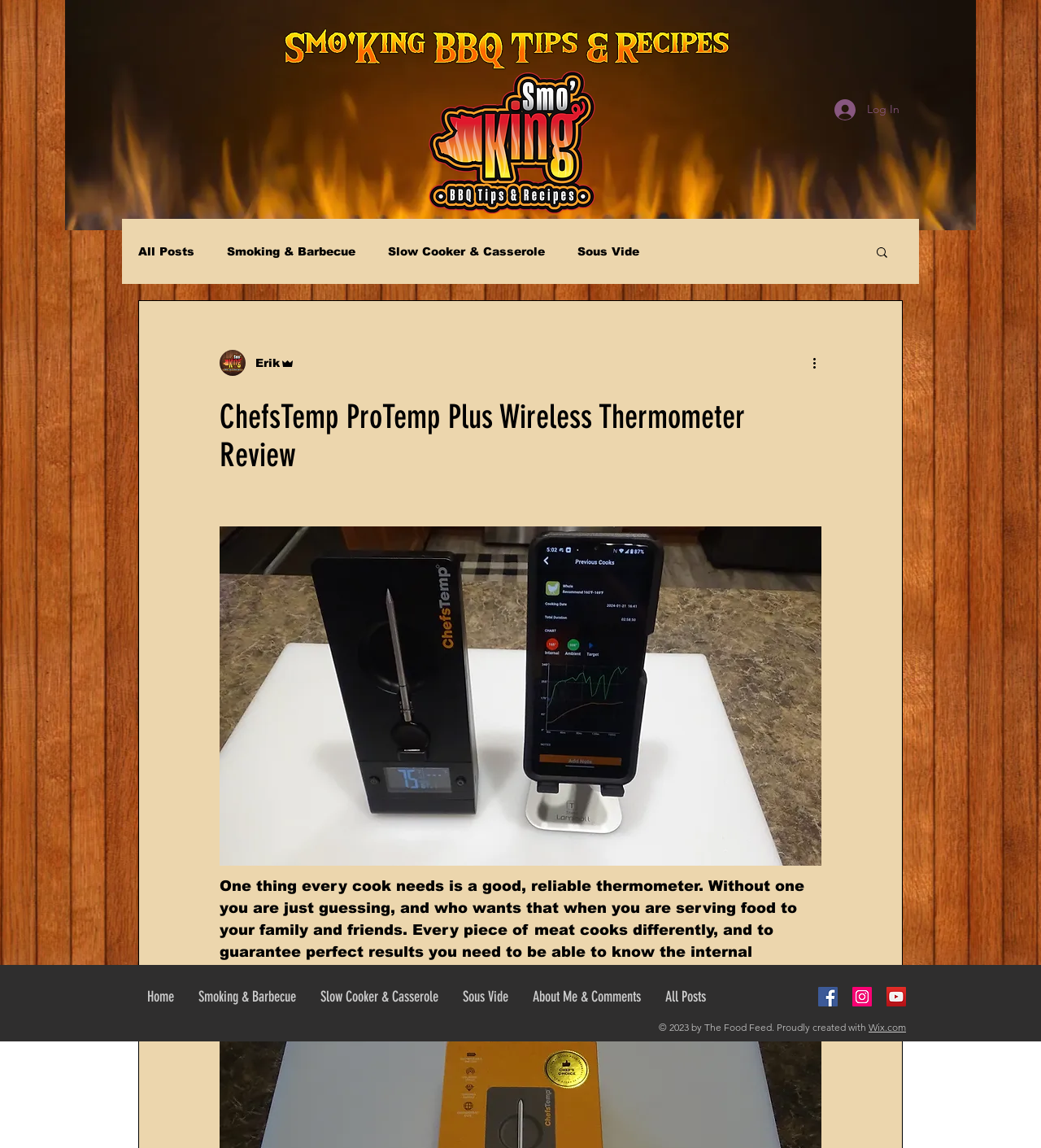Using a single word or phrase, answer the following question: 
What type of content is available on this website?

Food-related content